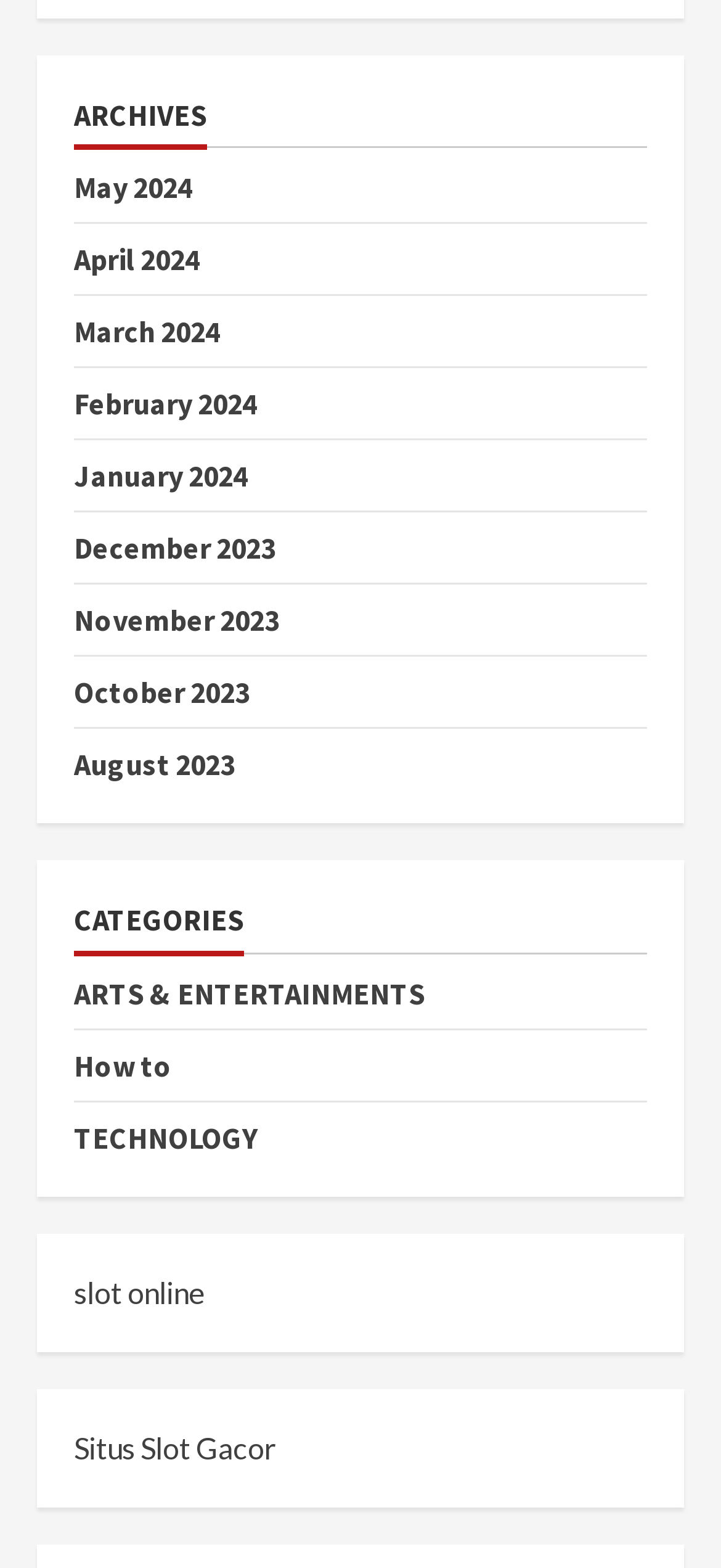Extract the bounding box coordinates of the UI element described: "Situs Slot Gacor". Provide the coordinates in the format [left, top, right, bottom] with values ranging from 0 to 1.

[0.103, 0.911, 0.382, 0.934]